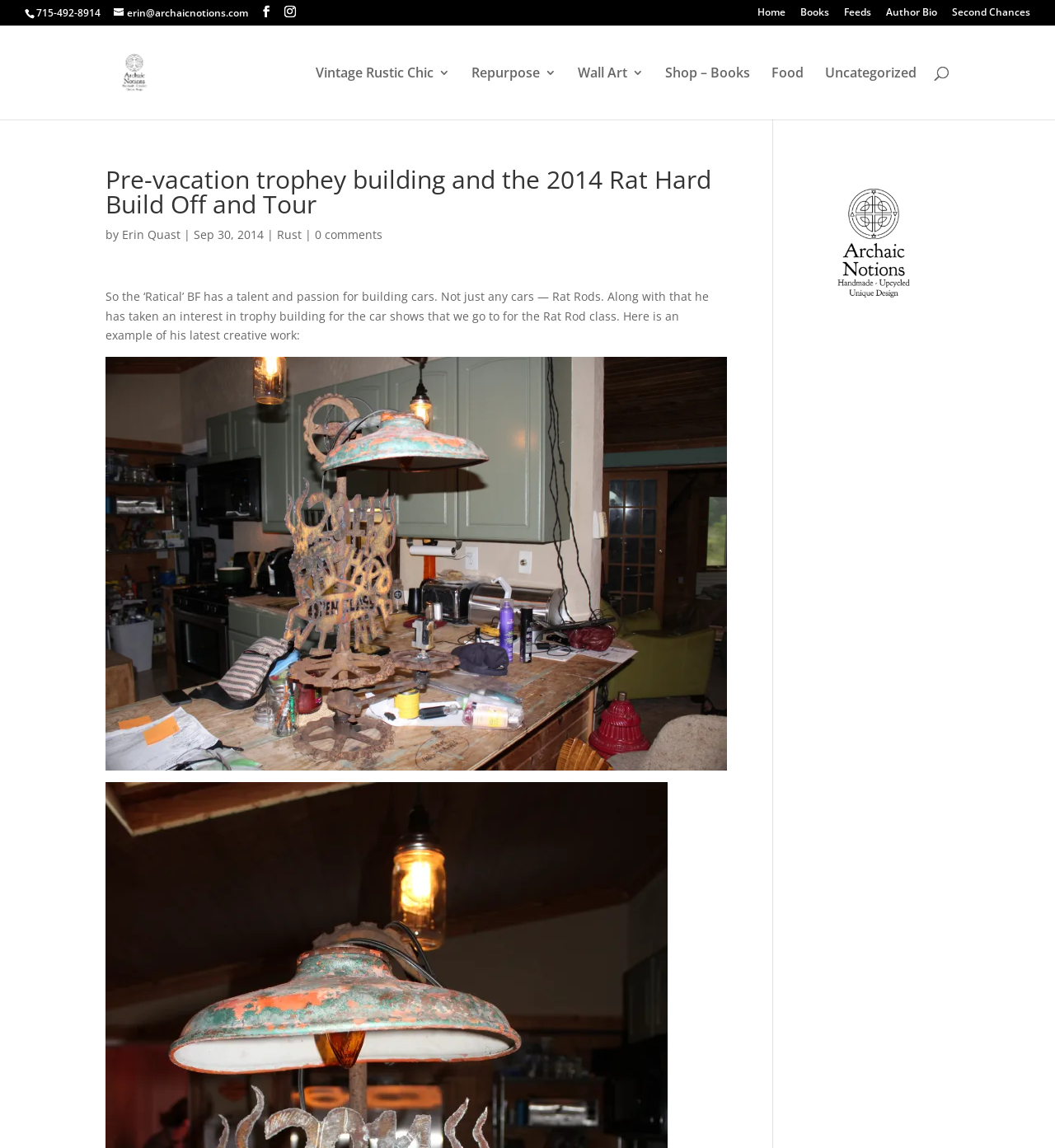What type of cars does the 'Ratical' BF build?
From the details in the image, answer the question comprehensively.

I found the type of cars by reading the StaticText element with the text 'So the ‘Ratical’ BF has a talent and passion for building cars. Not just any cars — Rat Rods.'.